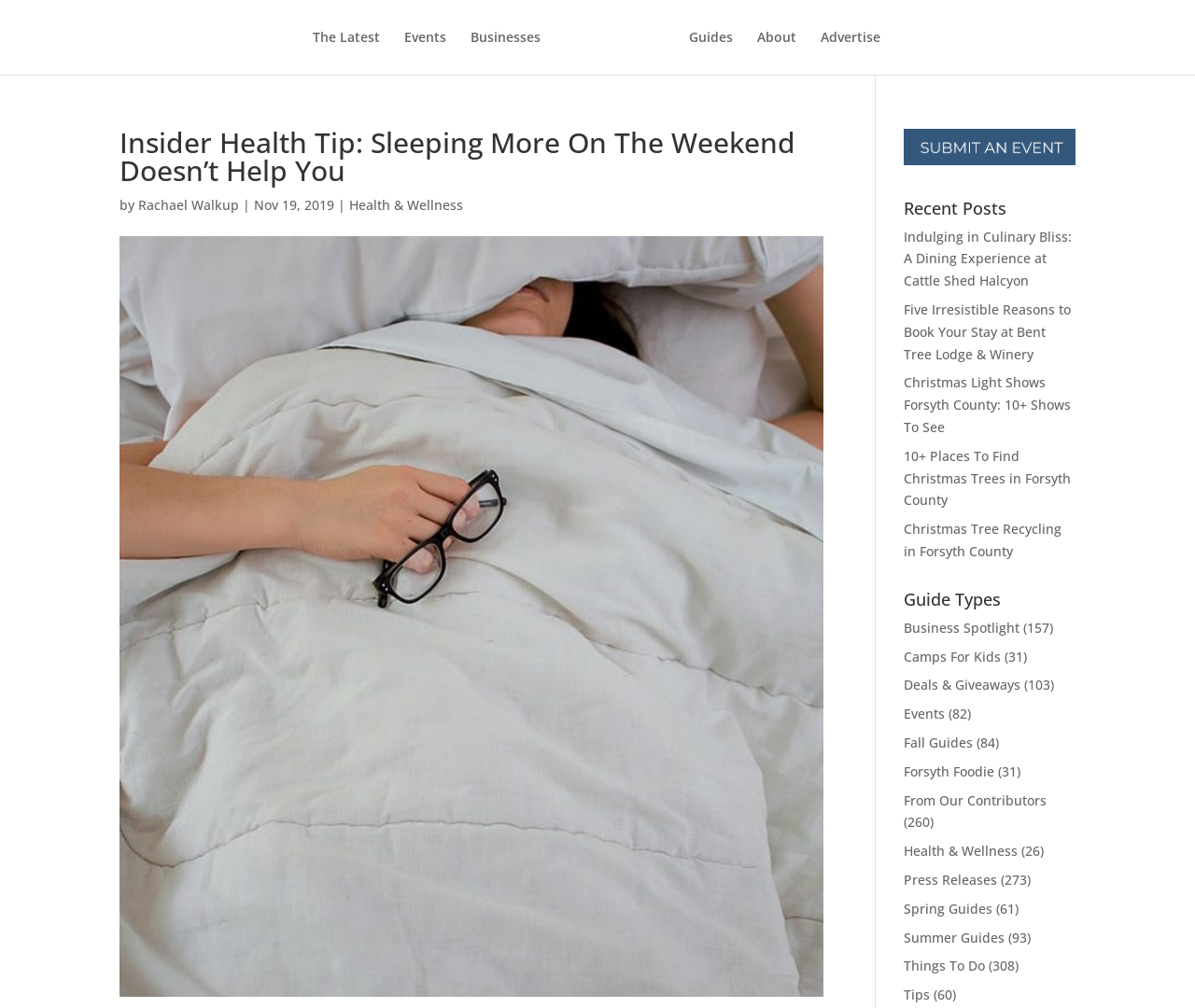Using floating point numbers between 0 and 1, provide the bounding box coordinates in the format (top-left x, top-left y, bottom-right x, bottom-right y). Locate the UI element described here: alt="Cumming Local"

[0.469, 0.022, 0.556, 0.083]